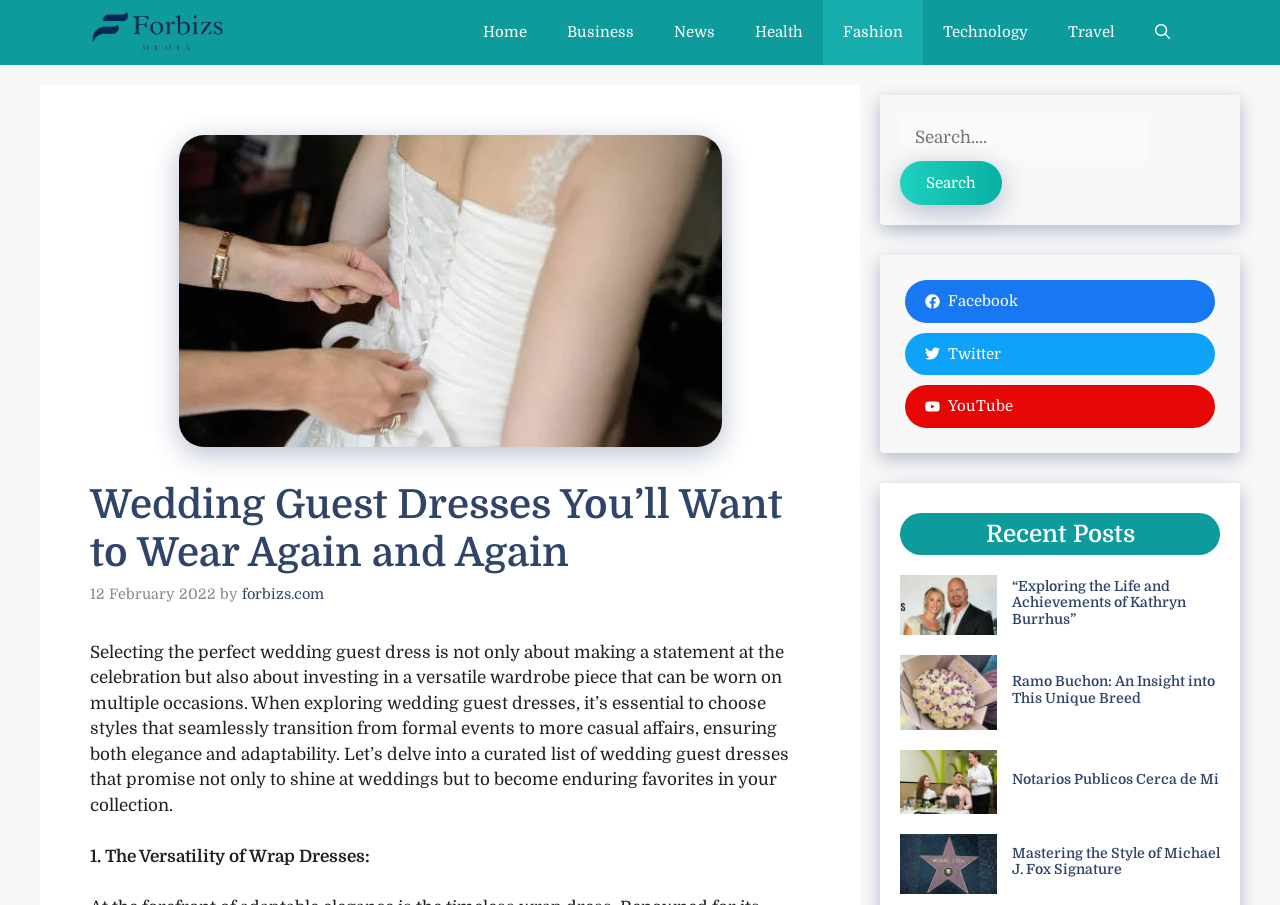Can you find the bounding box coordinates for the element to click on to achieve the instruction: "Search for something"?

[0.703, 0.127, 0.953, 0.227]